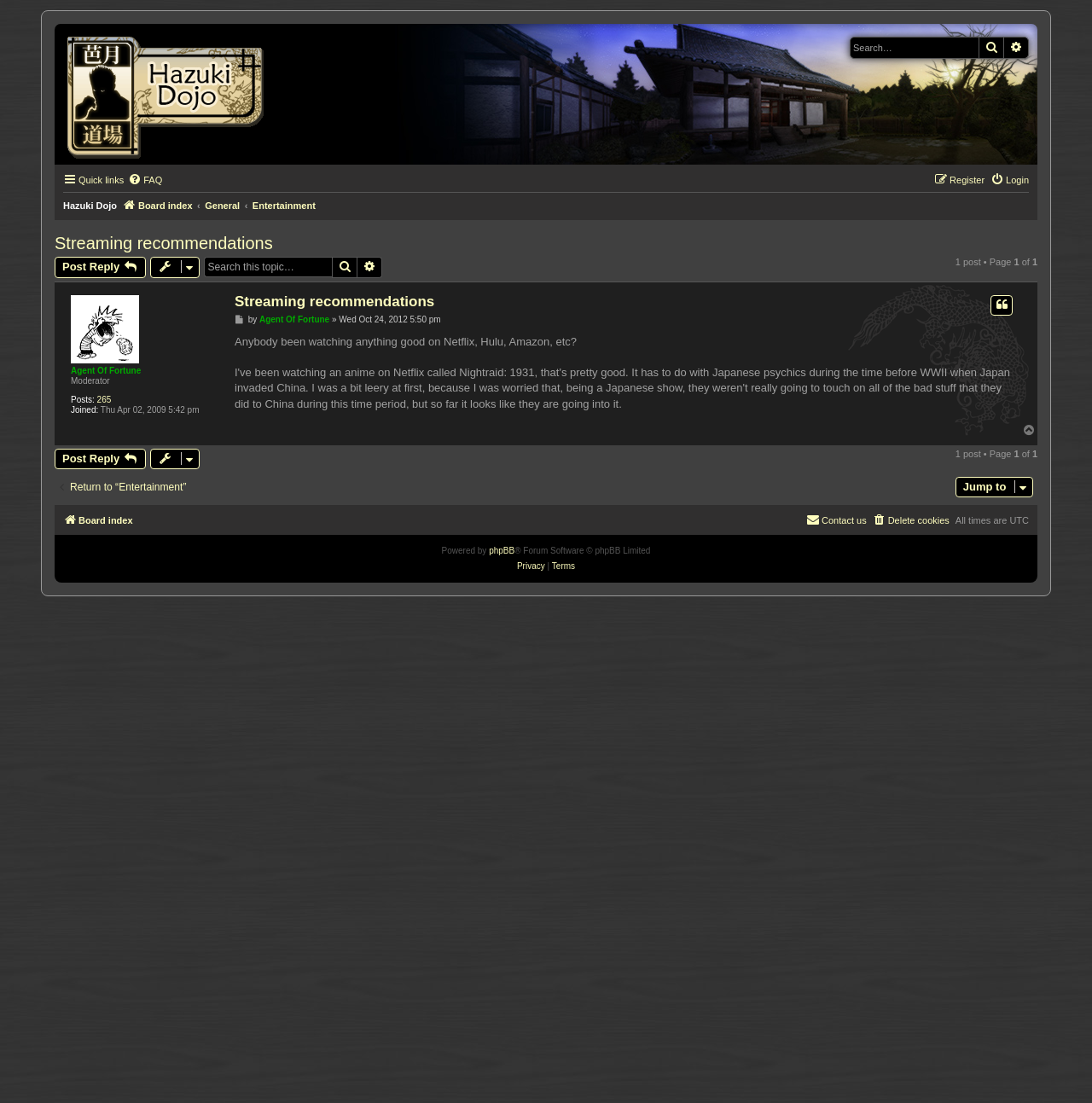Create a detailed description of the webpage's content and layout.

The webpage is a forum discussion page titled "Streaming recommendations" on Hazuki Dojo. At the top, there is a horizontal menu bar with links to "Board index", "Quick links", "FAQ", "Login", and "Register". Below this, there is another horizontal menu bar with links to "Hazuki Dojo", "Board index", "General", and "Entertainment".

The main content area is divided into two sections. The top section has a heading "Streaming recommendations" and a link to "Post Reply". There is also a search box and a link to "Topic tools". Below this, there is a description list with information about a user, including their avatar, username, role, posts, and join date.

The main discussion area has a heading "Streaming recommendations" and a link to the topic. There is a post from a user named "Agent Of Fortune" with a quote button and a link to post a reply. The post content is "Anybody been watching anything good on Netflix, Hulu, Amazon, etc?". Below this, there are links to "Top" and "Post Reply" as well as a generic "Topic tools" element.

At the bottom of the page, there is a horizontal menu bar with links to "Board index", "All times are UTC", "Delete cookies", and "Contact us". There is also a copyright notice with a link to "phpBB" and a statement about the forum software.

Throughout the page, there are various links, buttons, and generic elements that provide functionality and navigation options.